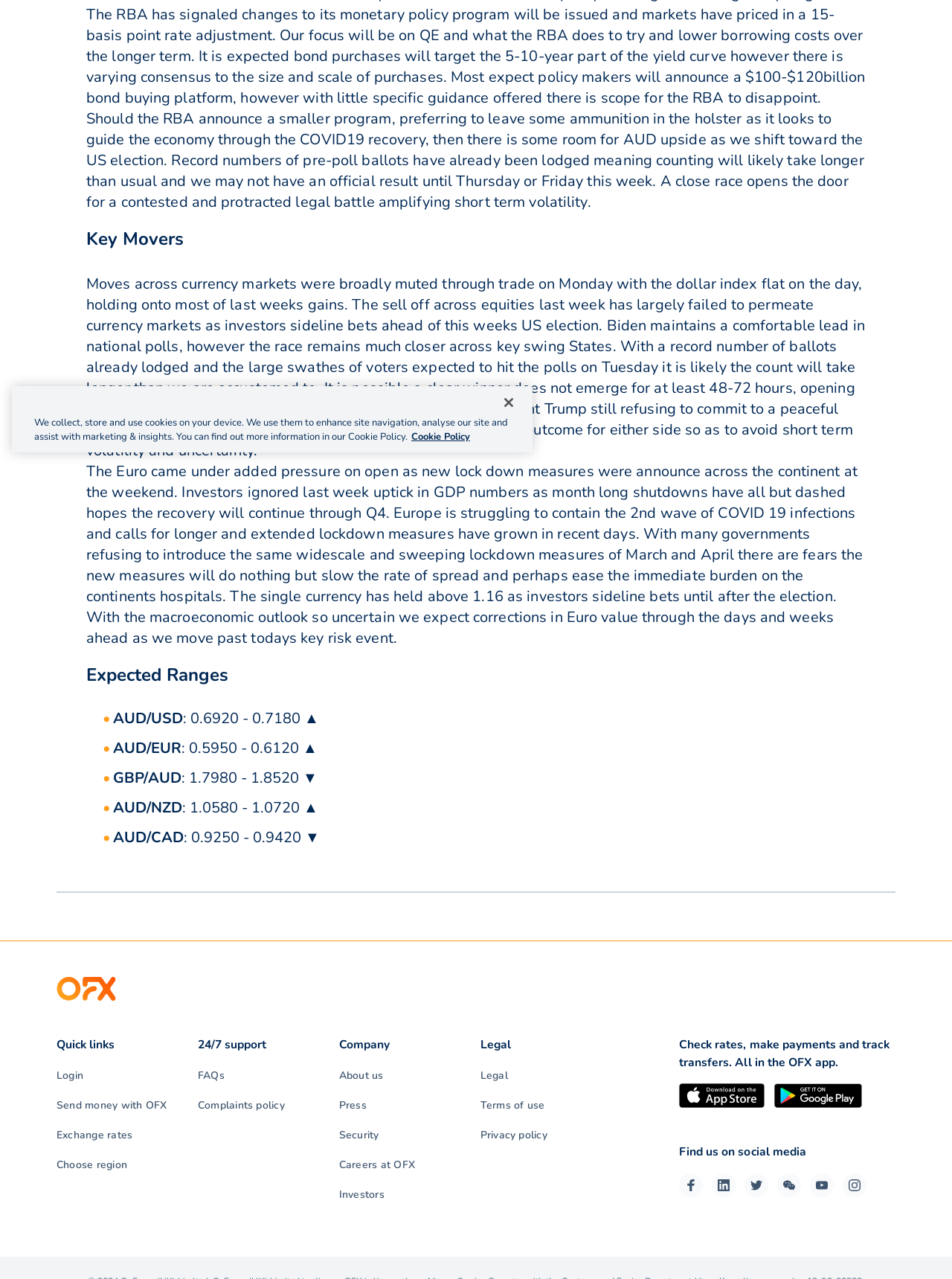Using floating point numbers between 0 and 1, provide the bounding box coordinates in the format (top-left x, top-left y, bottom-right x, bottom-right y). Locate the UI element described here: Send money with OFX

[0.059, 0.858, 0.175, 0.87]